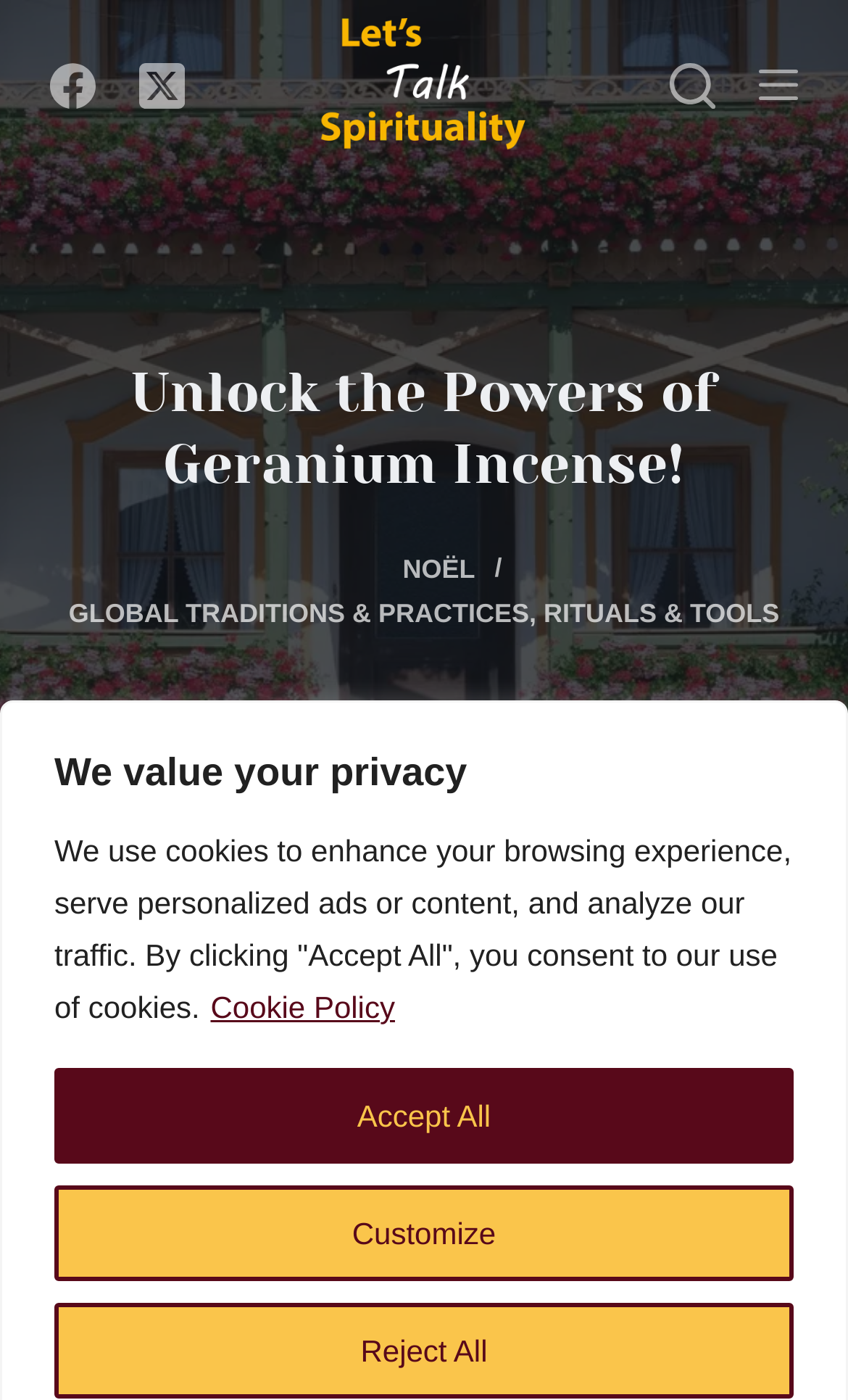With reference to the screenshot, provide a detailed response to the question below:
How many navigation links are there?

I counted the number of navigation links by looking at the link elements with text such as 'NOËL', 'GLOBAL TRADITIONS & PRACTICES', and 'RITUALS & TOOLS', and found a total of 4 links.